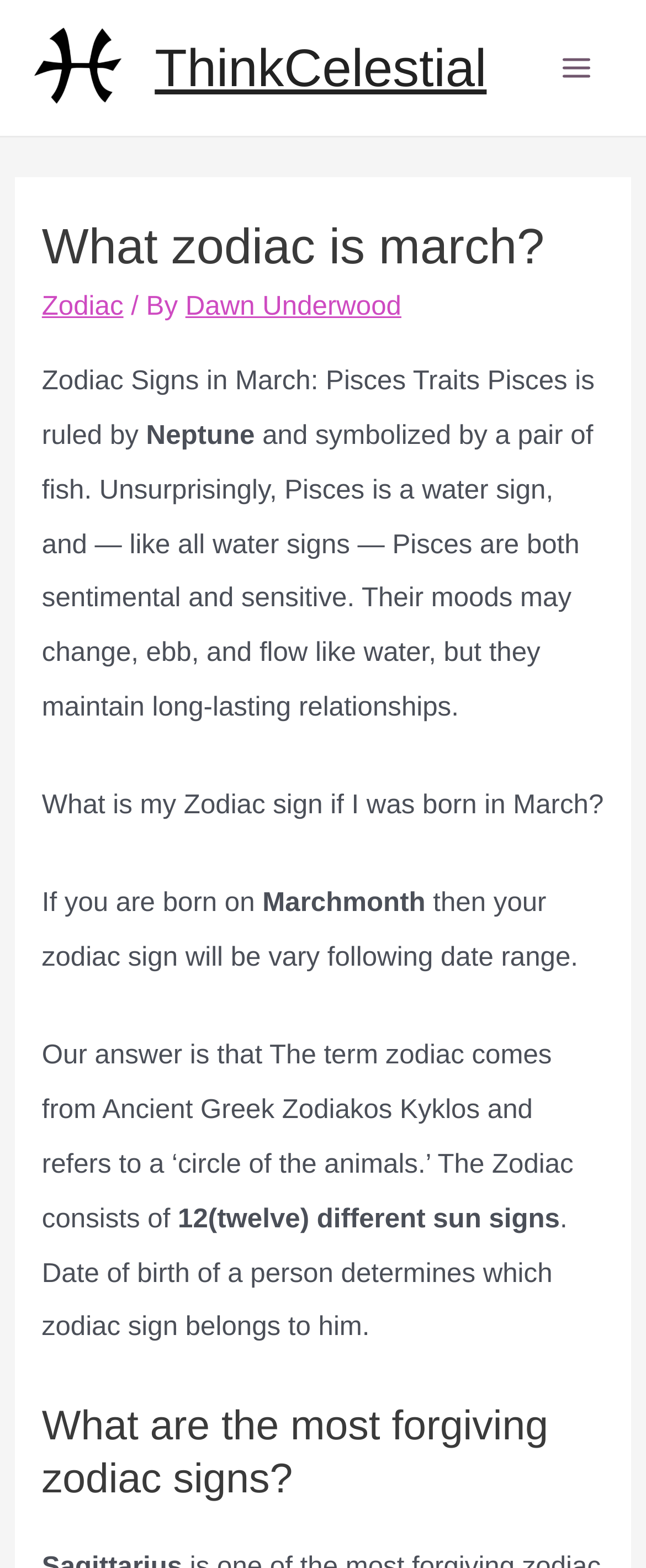What is the term 'Zodiac' derived from?
Based on the image, answer the question with a single word or brief phrase.

Ancient Greek